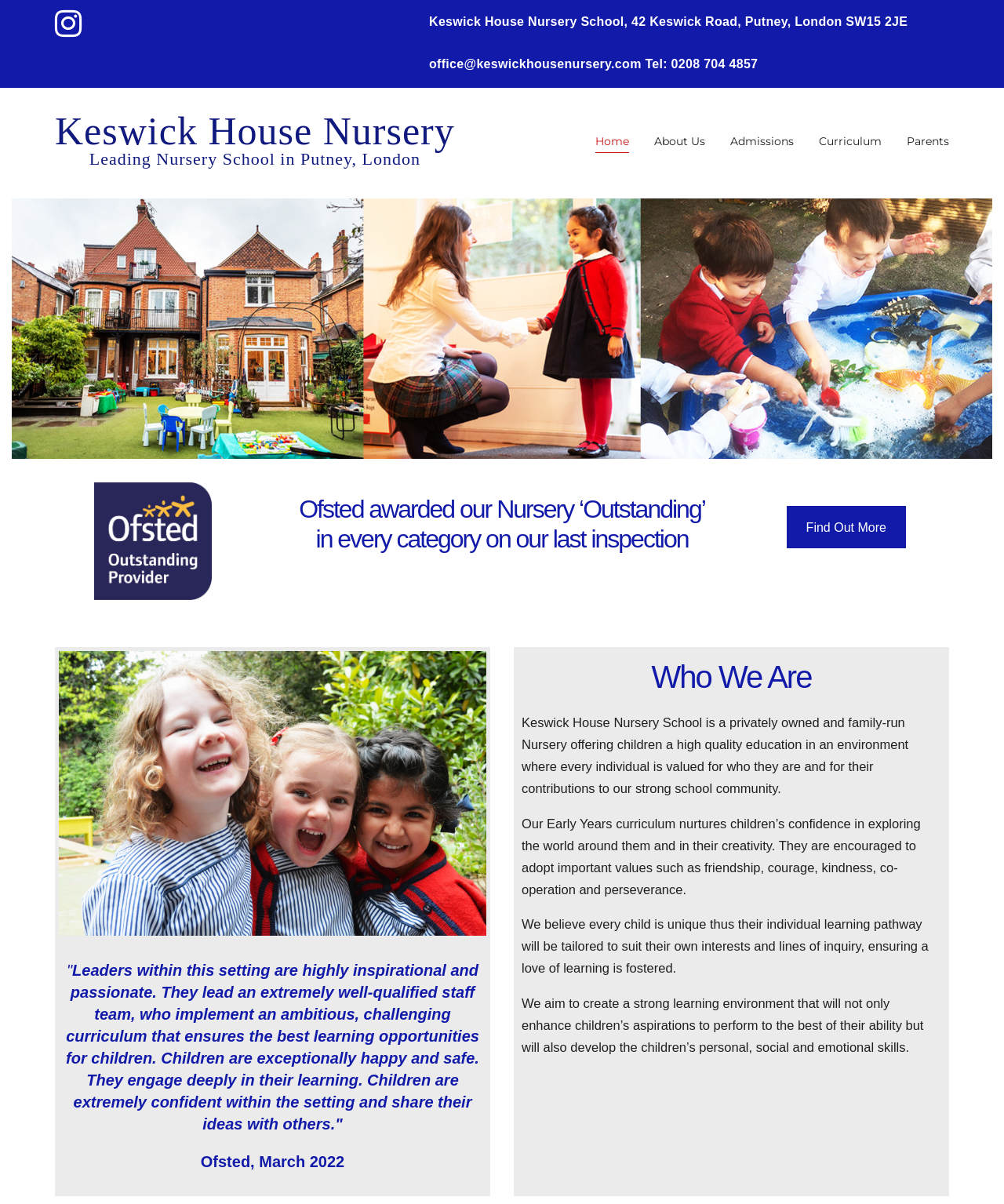Specify the bounding box coordinates of the region I need to click to perform the following instruction: "Click the 'Home' tab". The coordinates must be four float numbers in the range of 0 to 1, i.e., [left, top, right, bottom].

[0.593, 0.107, 0.627, 0.127]